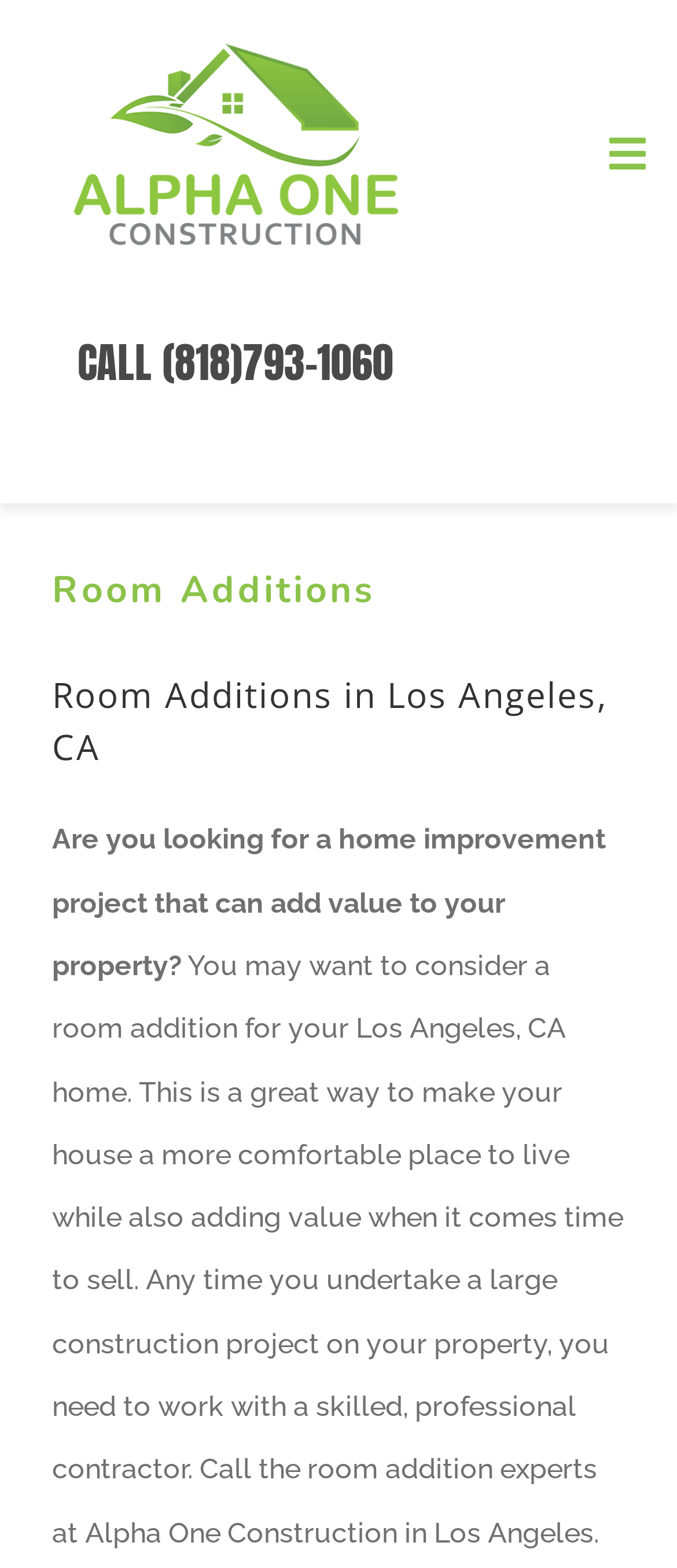Provide a brief response to the question below using a single word or phrase: 
What is the purpose of the button on the top right?

Toggle Navigation